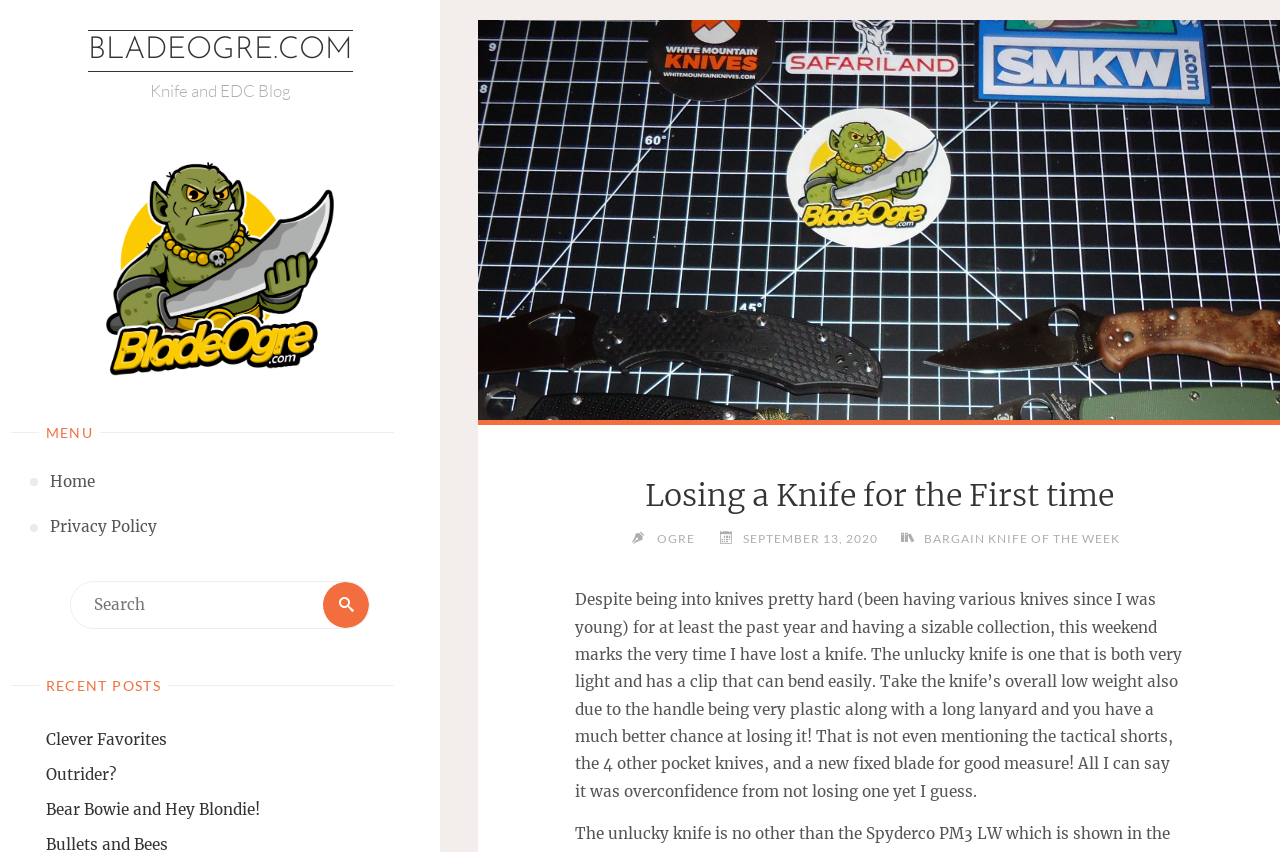What is the category of the recent post?
Please give a detailed and elaborate explanation in response to the question.

I found the answer by looking at the link element with the text 'BARGAIN KNIFE OF THE WEEK' which is located at [0.72, 0.623, 0.875, 0.641]. This link is likely to be the category of the recent post.